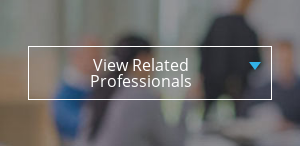Give a detailed account of everything present in the image.

The image features a button labeled "View Related Professionals," set against a blurred background that suggests a collaborative professional environment, likely within a law firm. The button is designed to invite users to explore additional information about other professionals associated with the firm, enhancing connectivity and networking opportunities. This interactive element suggests a commitment to fostering relationships and providing resources for those interested in the firm’s legal expertise and team dynamics.